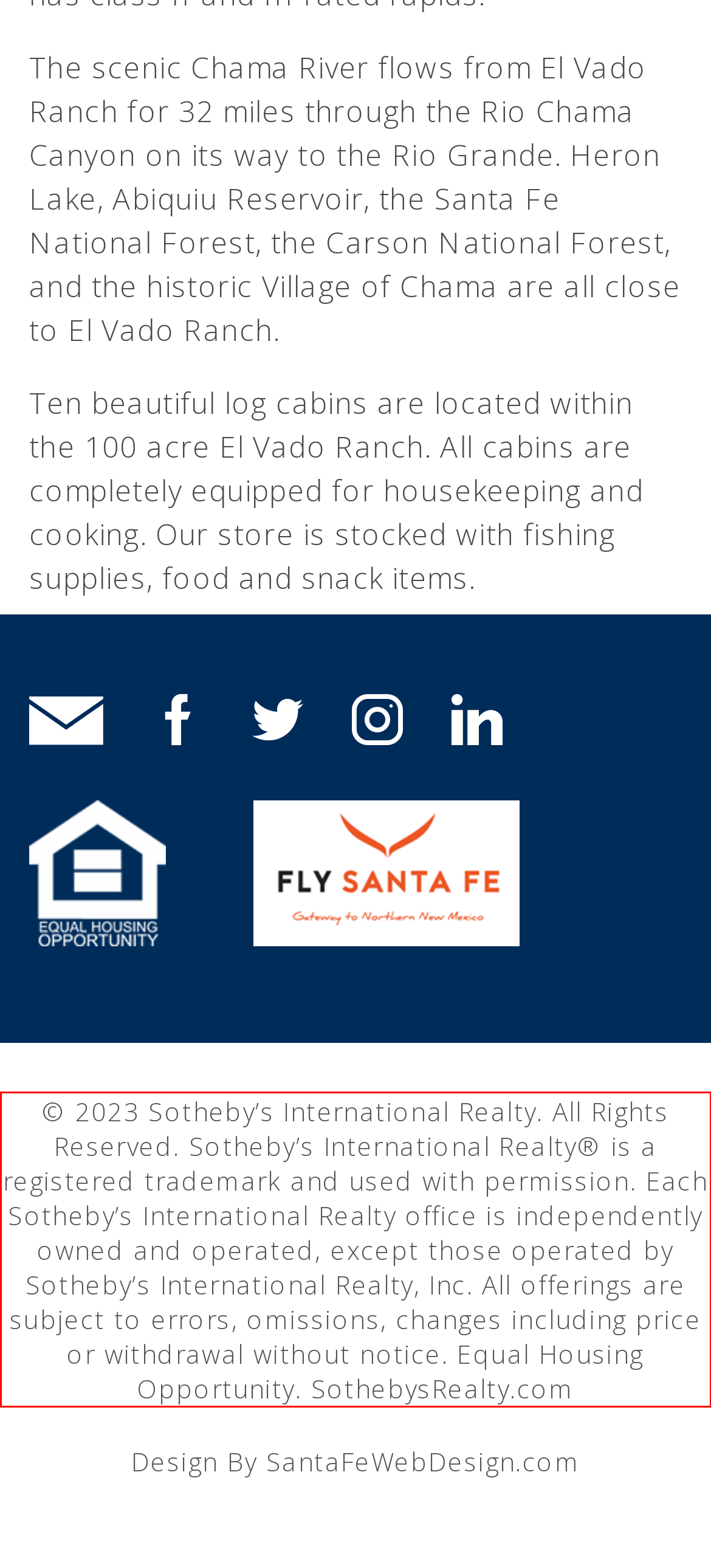Please identify and extract the text from the UI element that is surrounded by a red bounding box in the provided webpage screenshot.

© 2023 Sotheby’s International Realty. All Rights Reserved. Sotheby’s International Realty® is a registered trademark and used with permission. Each Sotheby’s International Realty office is independently owned and operated, except those operated by Sotheby’s International Realty, Inc. All offerings are subject to errors, omissions, changes including price or withdrawal without notice. Equal Housing Opportunity. SothebysRealty.com